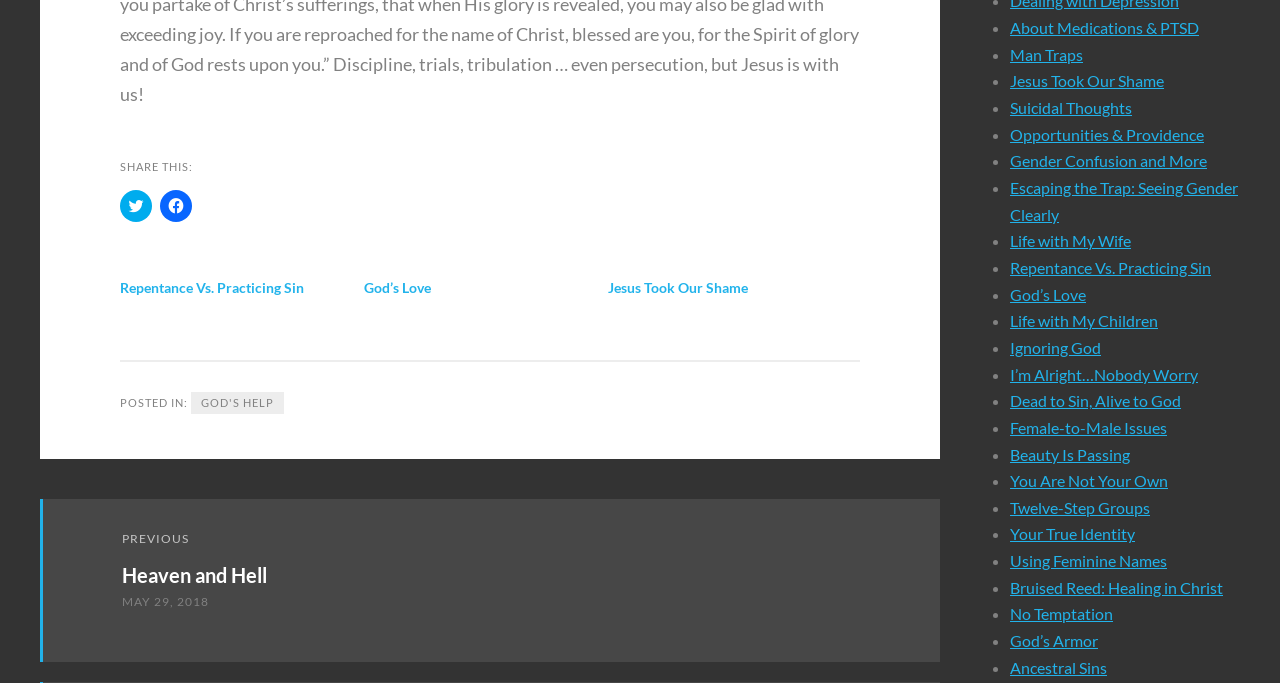Reply to the question with a brief word or phrase: What is the date of the post?

MAY 29, 2018